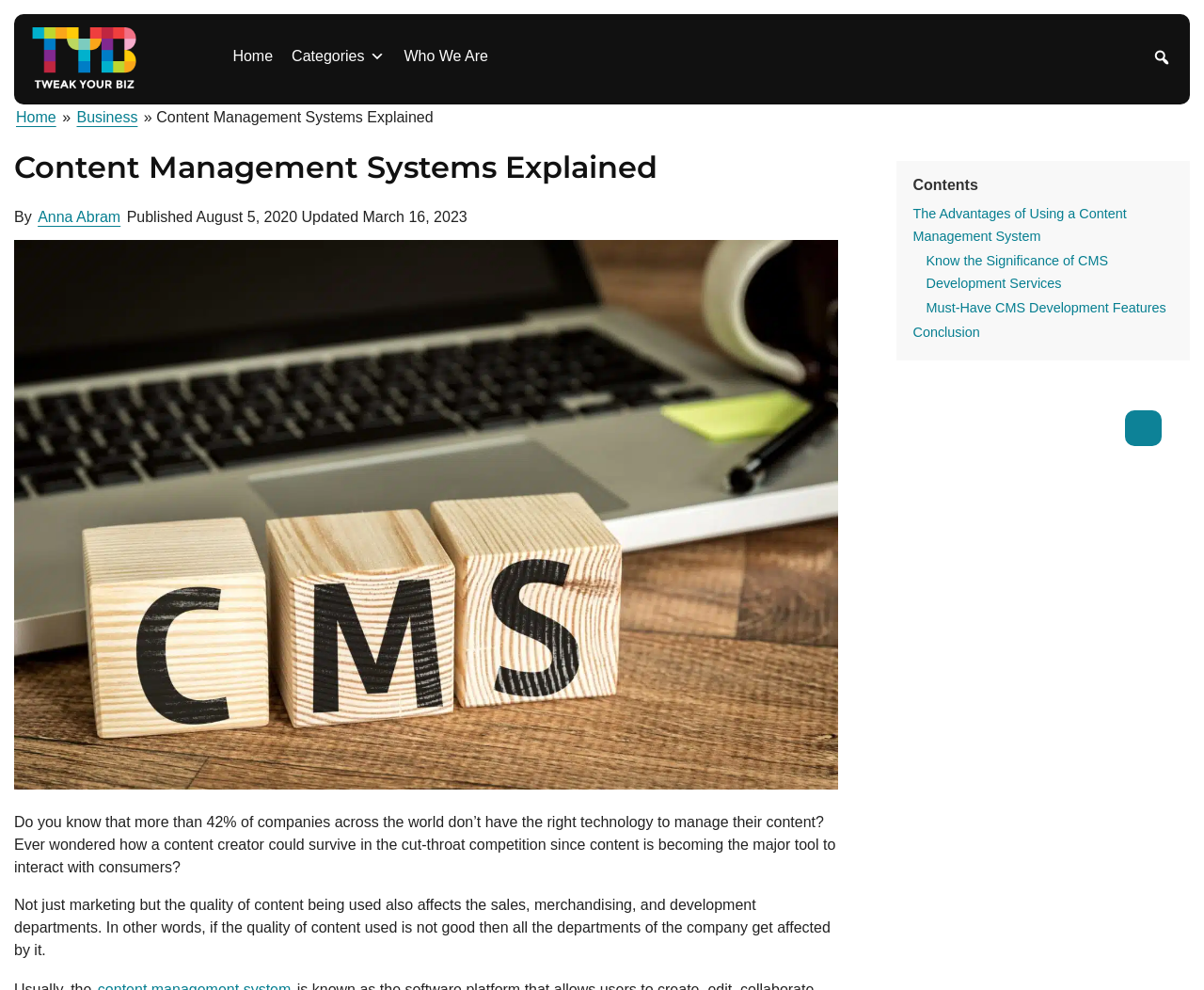Extract the main headline from the webpage and generate its text.

Content Management Systems Explained